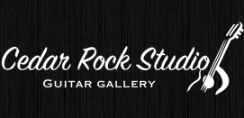What is the background color of the logo?
Provide a detailed answer to the question, using the image to inform your response.

The caption describes the background of the logo as having a 'textured black appearance', which adds sophistication and depth to the branding.